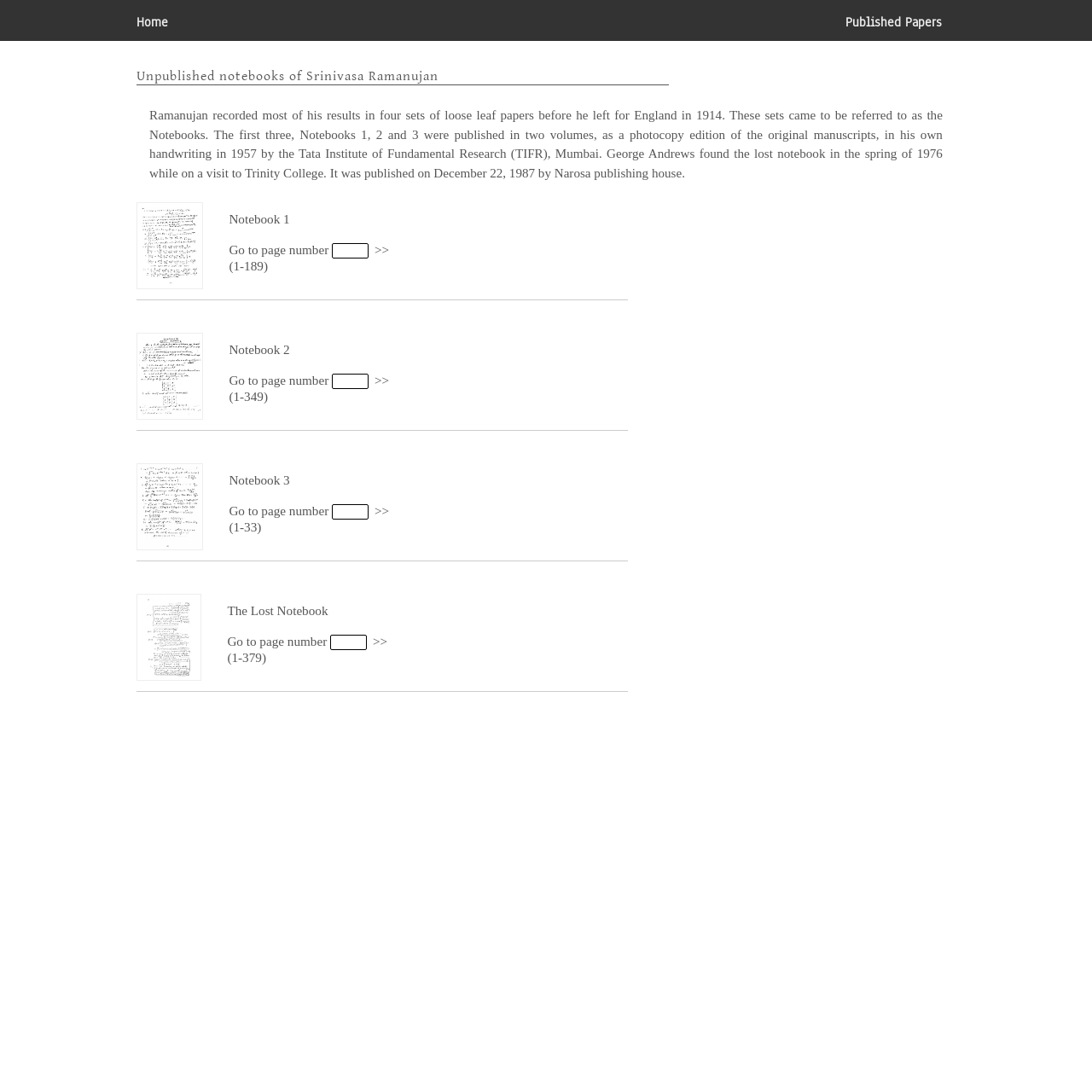Describe all the key features and sections of the webpage thoroughly.

This webpage is about Srinivasa Ramanujan, a mathematician. At the top, there are two links: "Published Papers" and "Home", positioned side by side. Below them, there is a static text "Unpublished notebooks of Srinivasa Ramanujan". 

Following this text, there is a paragraph describing Ramanujan's notebooks, which were published in two volumes in 1957. This paragraph is accompanied by an image of "Notebook 1" on the left side. 

Below this paragraph, there are four sections, each containing a link to a specific notebook (Notebook 1, Notebook 2, Notebook 3, and The Lost Notebook), along with a text box and a button to navigate to a specific page number. Each section also has a static text indicating the page range for the corresponding notebook. The sections are arranged vertically, with the link to Notebook 1 at the top and the link to The Lost Notebook at the bottom. 

On the left side of each section, there is an image of "Notebook 1", which is repeated for each section. The images are stacked vertically, with the topmost image aligned with the top of the paragraph describing Ramanujan's notebooks.